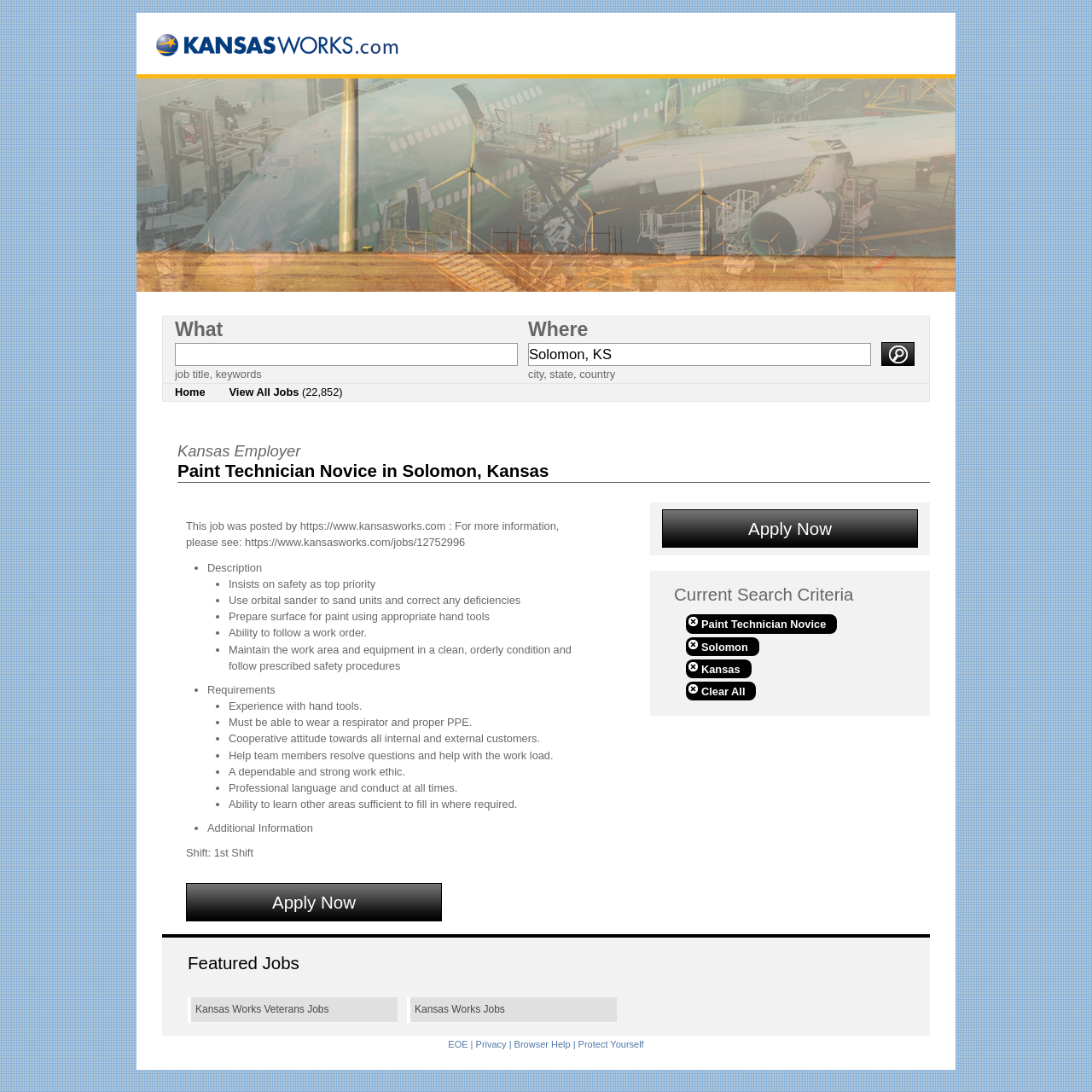Locate the bounding box coordinates of the element's region that should be clicked to carry out the following instruction: "Clear search criteria". The coordinates need to be four float numbers between 0 and 1, i.e., [left, top, right, bottom].

[0.628, 0.624, 0.693, 0.642]